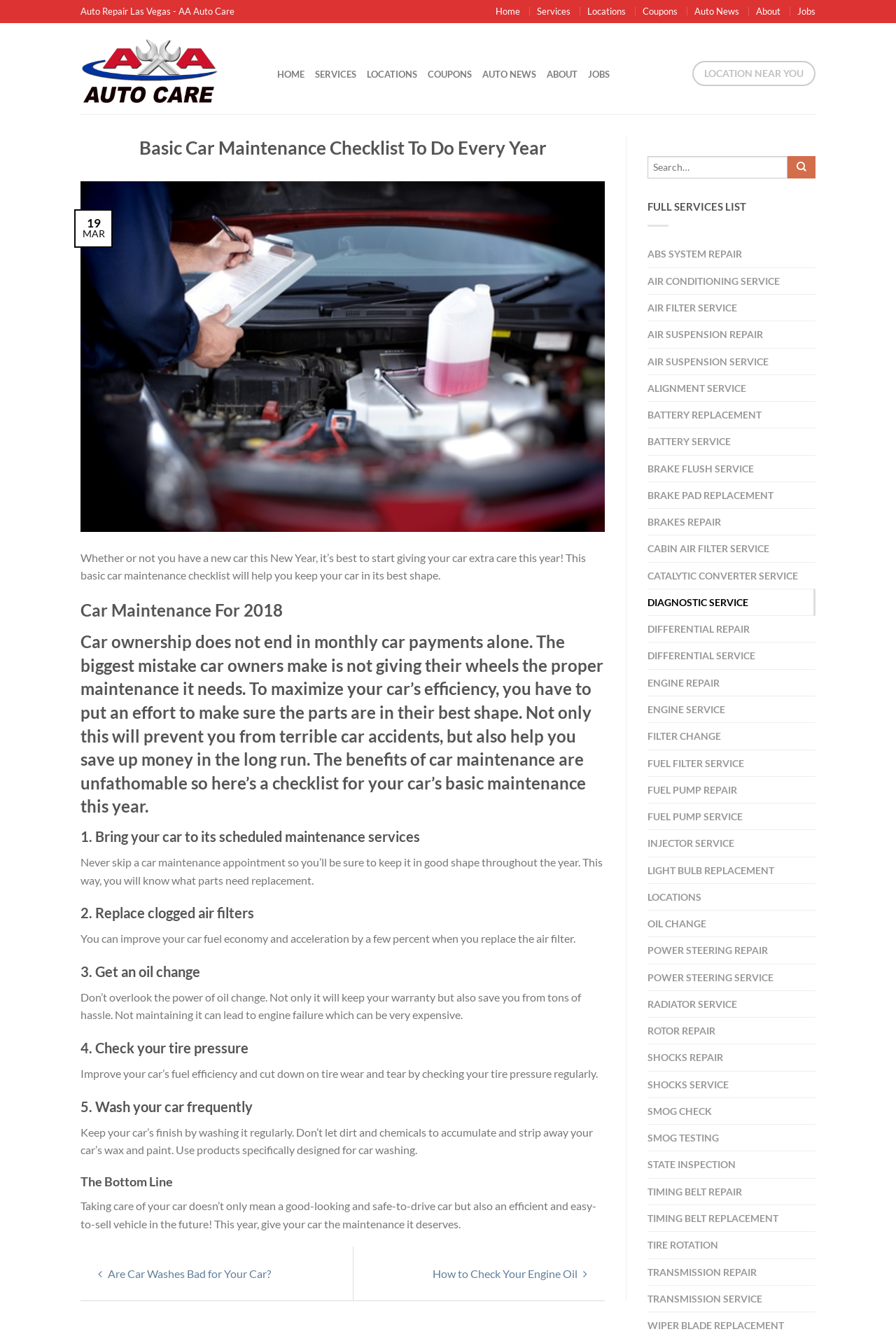Identify the main heading from the webpage and provide its text content.

Basic Car Maintenance Checklist To Do Every Year